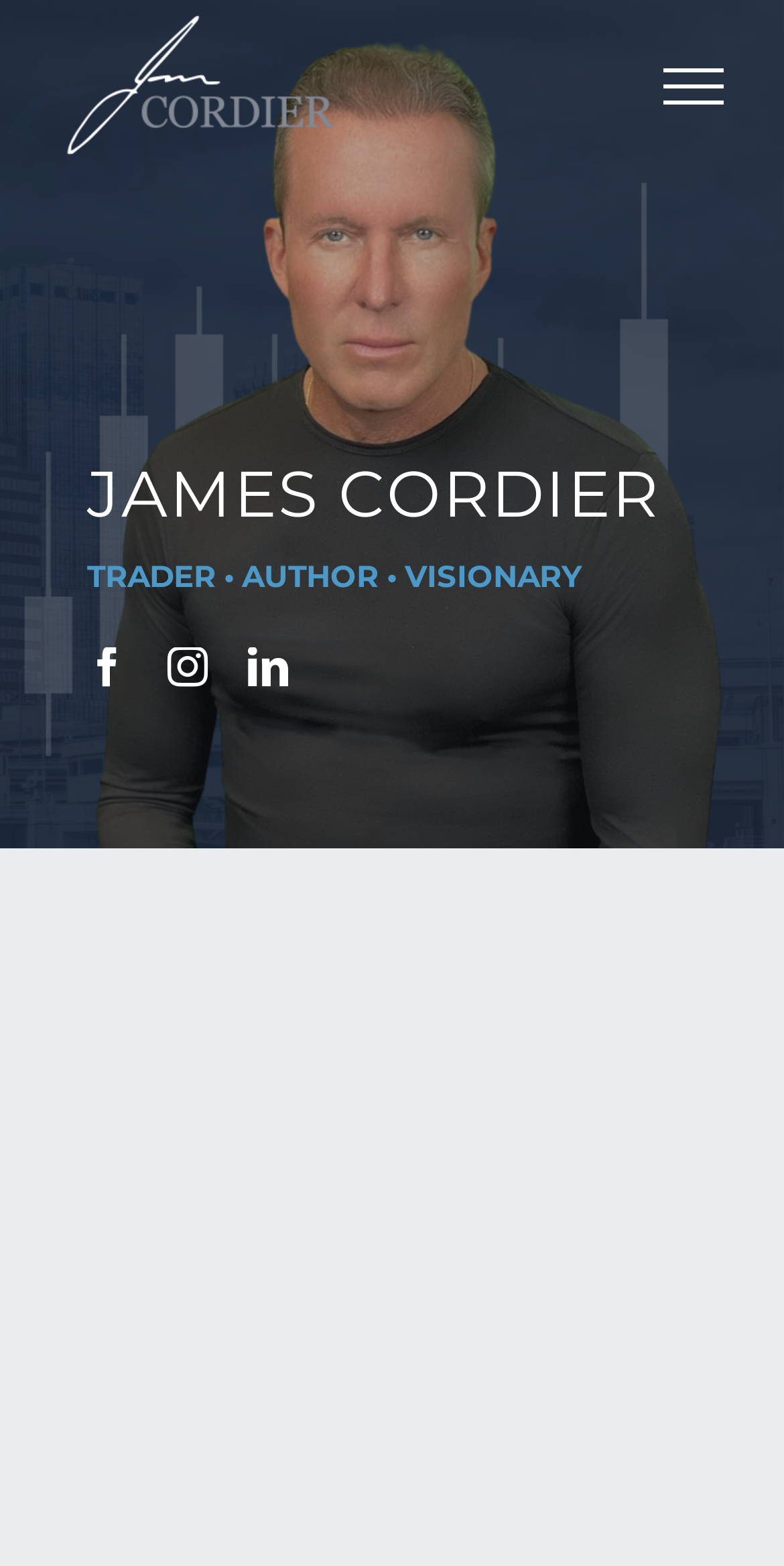What is the logo of James Cordier?
Please look at the screenshot and answer using one word or phrase.

James Cordier Logo